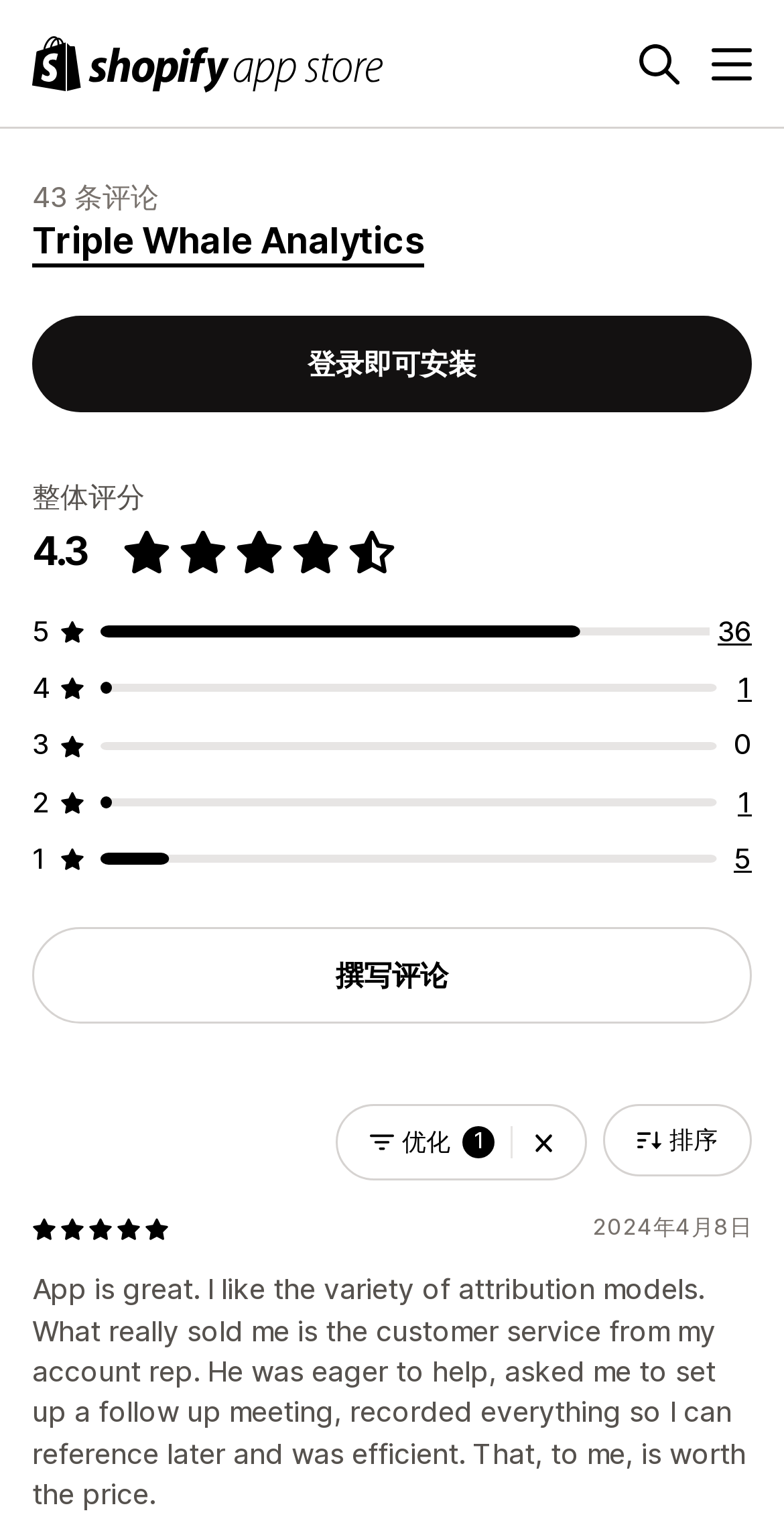Provide a thorough and detailed response to the question by examining the image: 
How many comments can you write for Triple Whale Analytics?

I found the answer by looking at the button '撰写评论' which allows users to write a comment for Triple Whale Analytics.